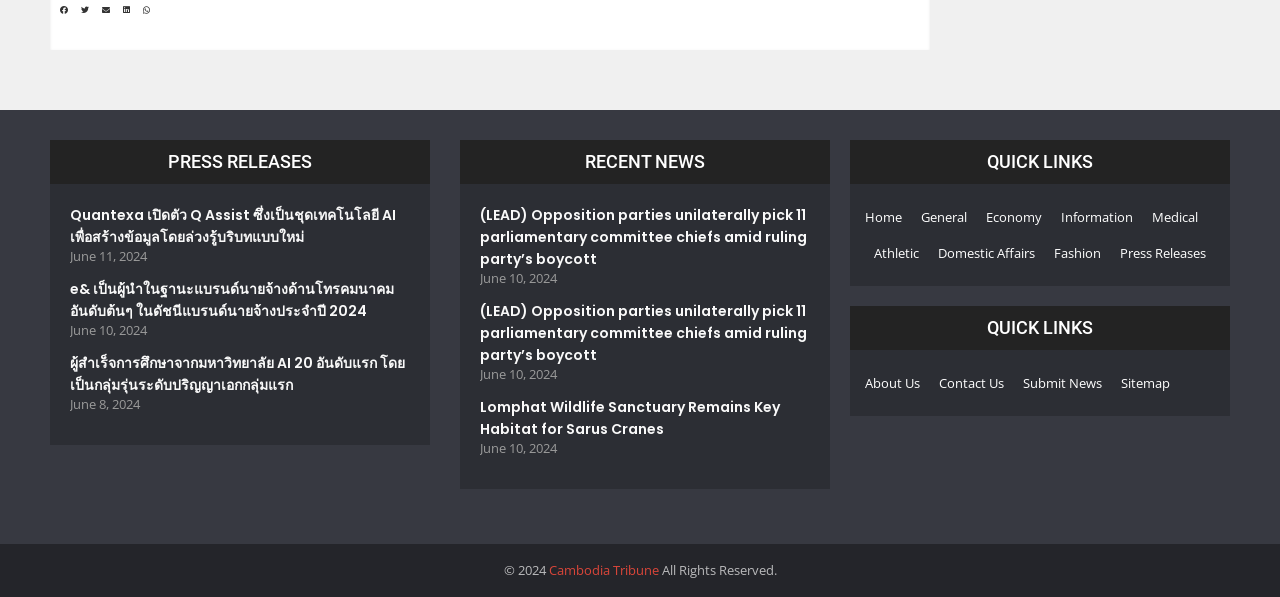Find the bounding box coordinates of the clickable element required to execute the following instruction: "Go to home page". Provide the coordinates as four float numbers between 0 and 1, i.e., [left, top, right, bottom].

[0.676, 0.333, 0.705, 0.393]